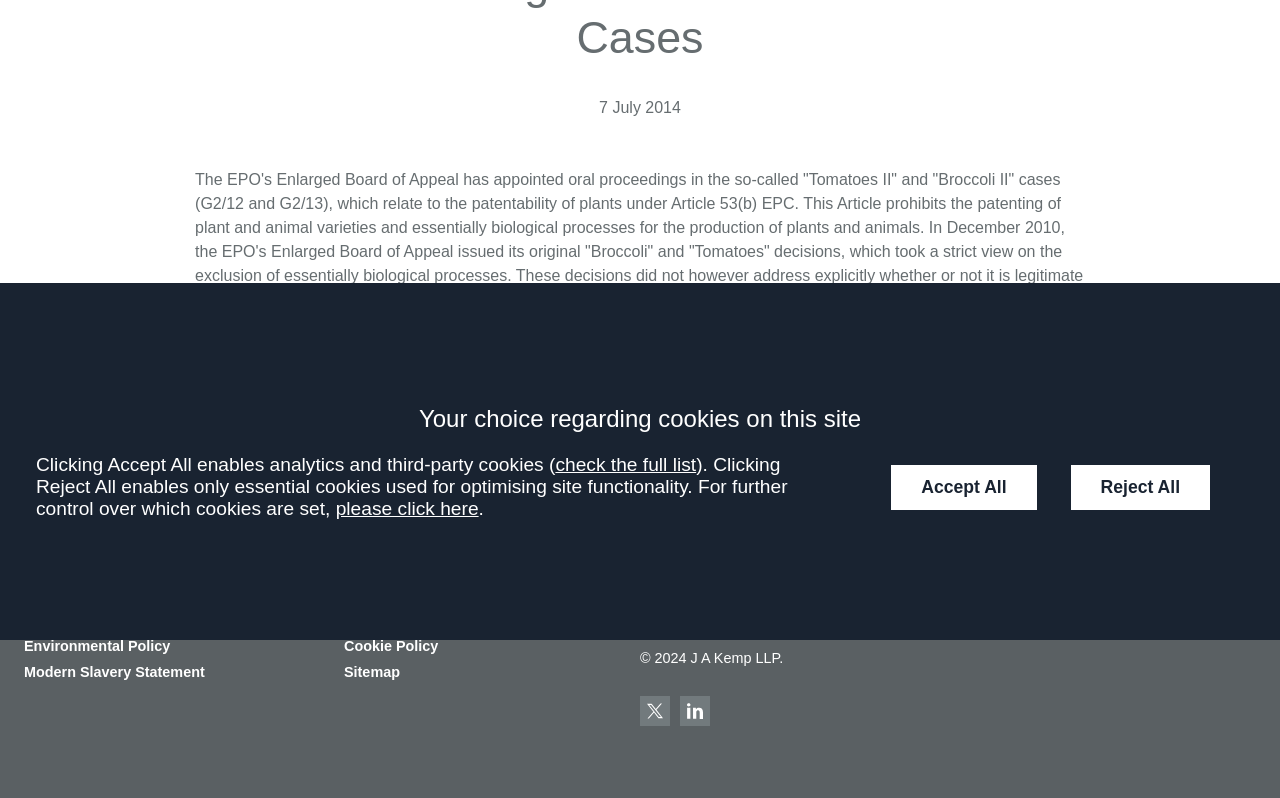Given the element description "check the full list", identify the bounding box of the corresponding UI element.

[0.434, 0.569, 0.544, 0.595]